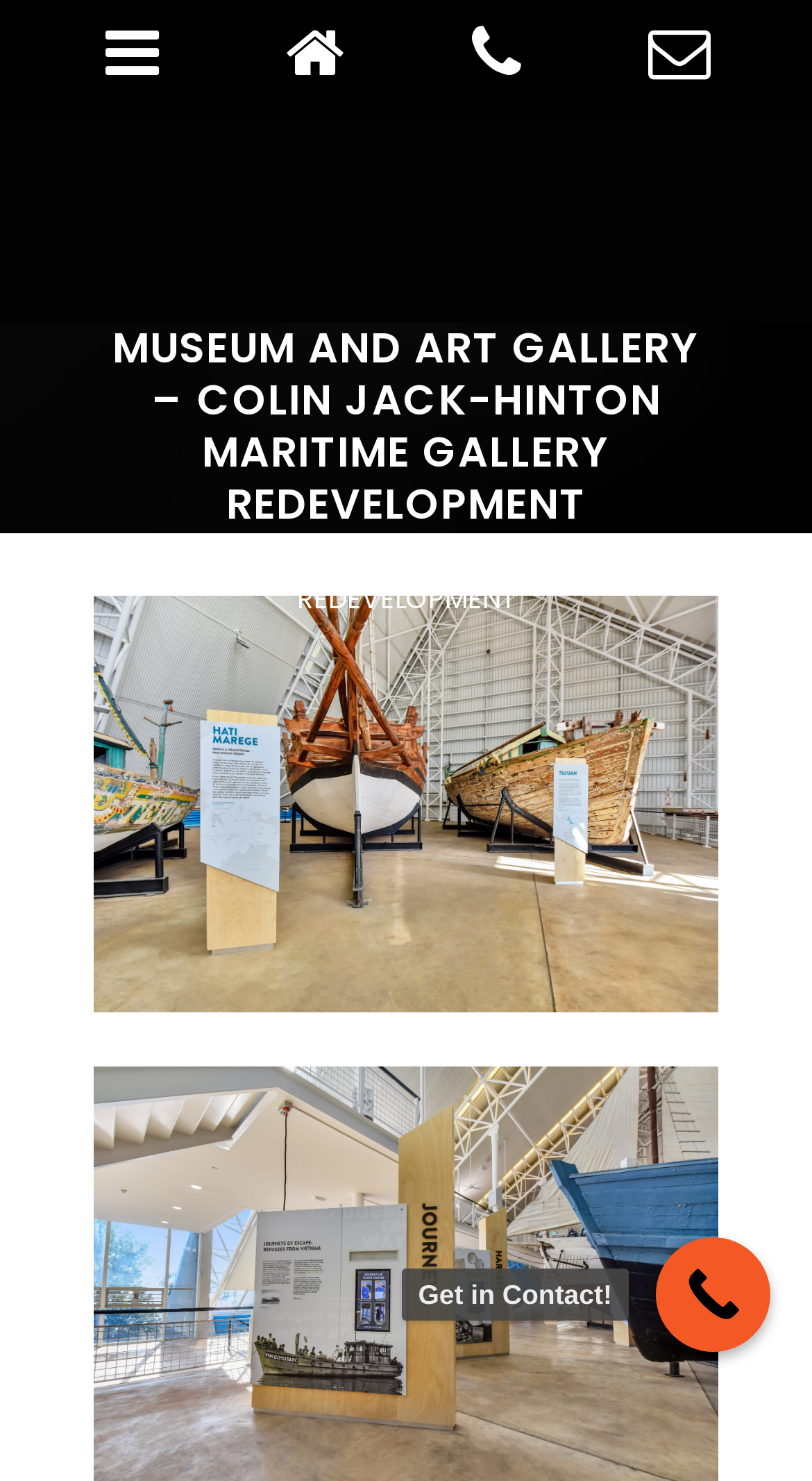Provide a brief response in the form of a single word or phrase:
What is the name of the company involved in the redevelopment project?

Scope Building